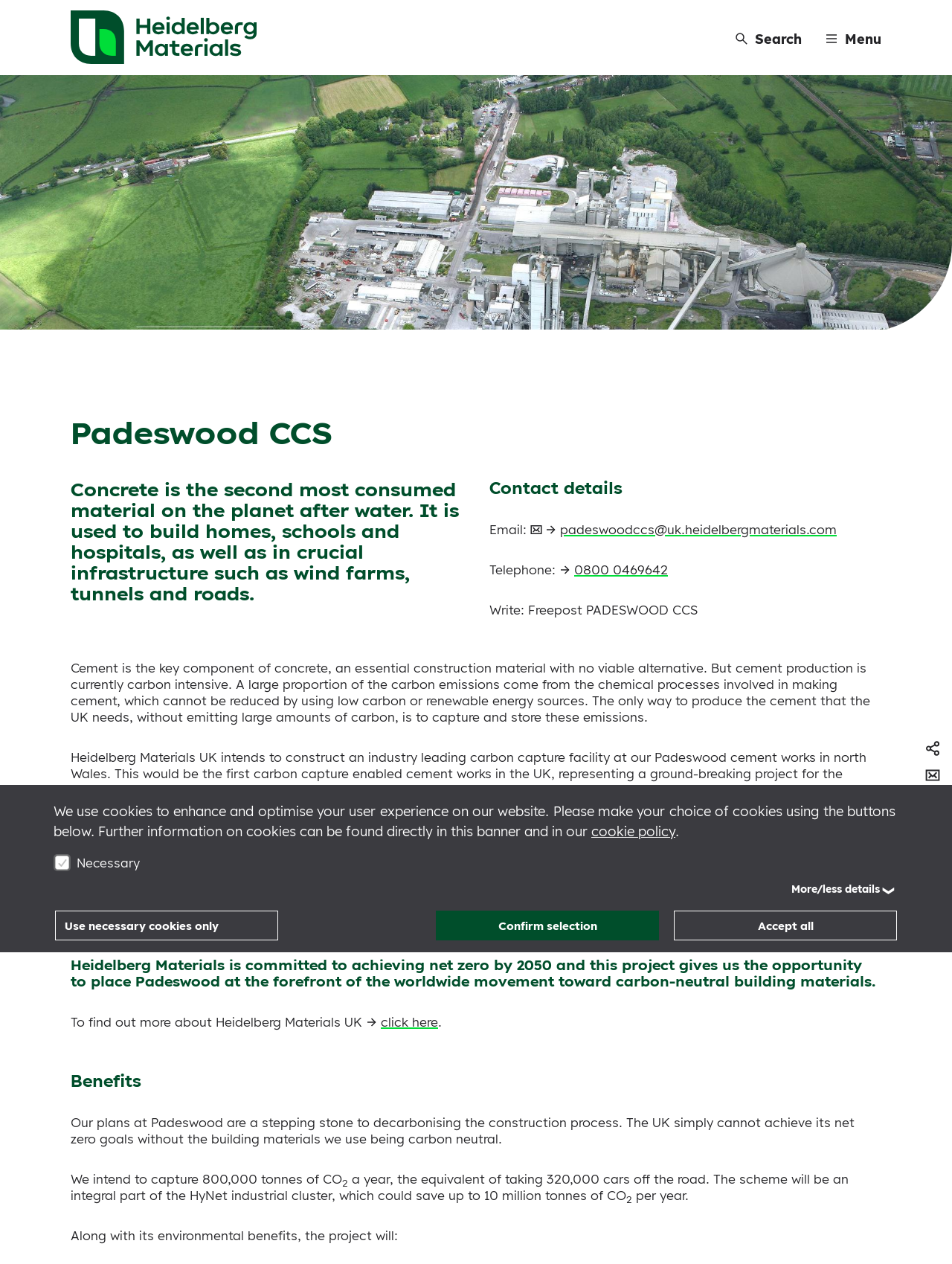What is the name of the company behind Padeswood CCS?
Look at the screenshot and respond with a single word or phrase.

Heidelberg Materials